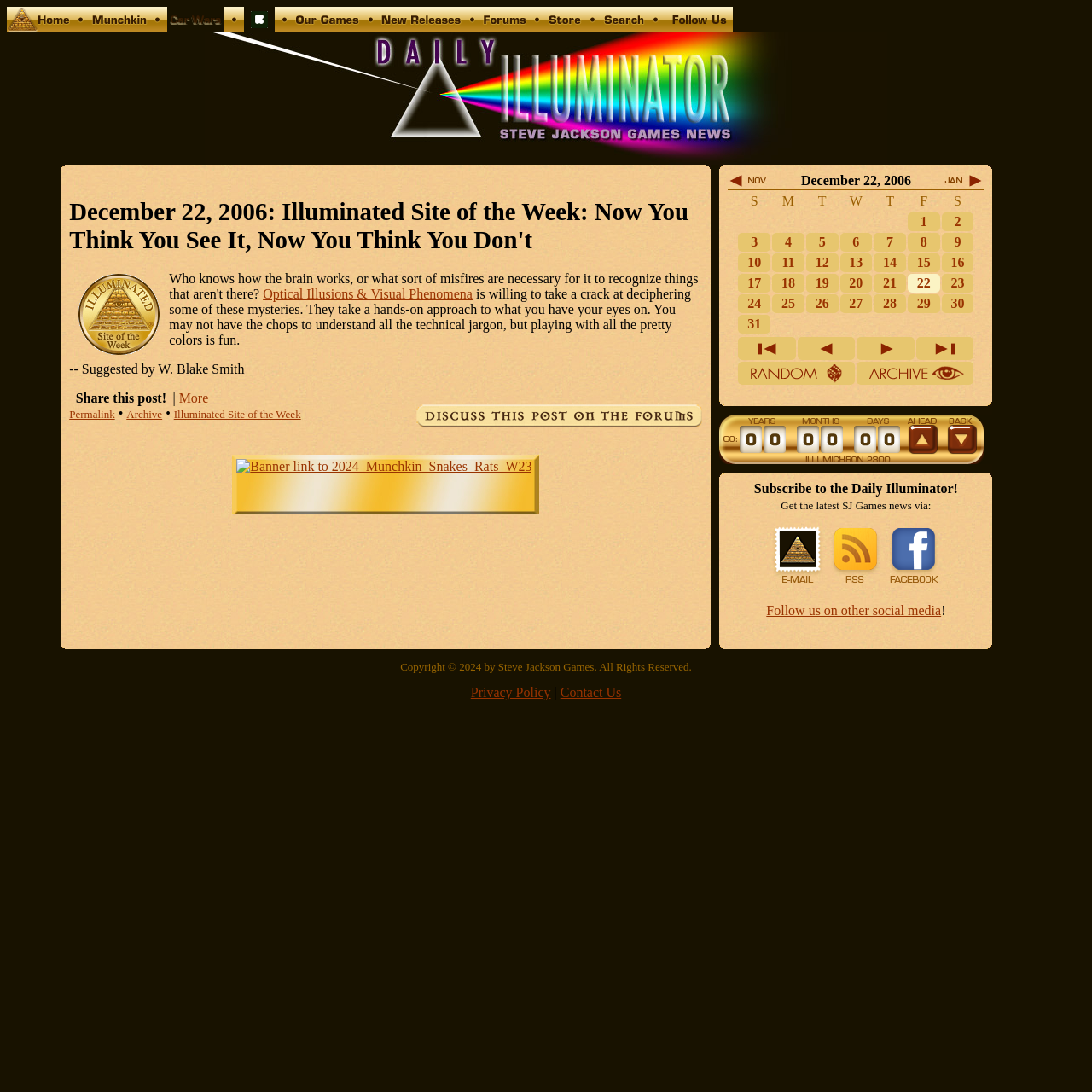How many links are there in the top navigation bar?
Give a detailed and exhaustive answer to the question.

The top navigation bar contains links to different sections of the website. By counting the links, we can see that there are 11 links in total, including 'Home', 'Munchkin', 'Car Wars', and so on.